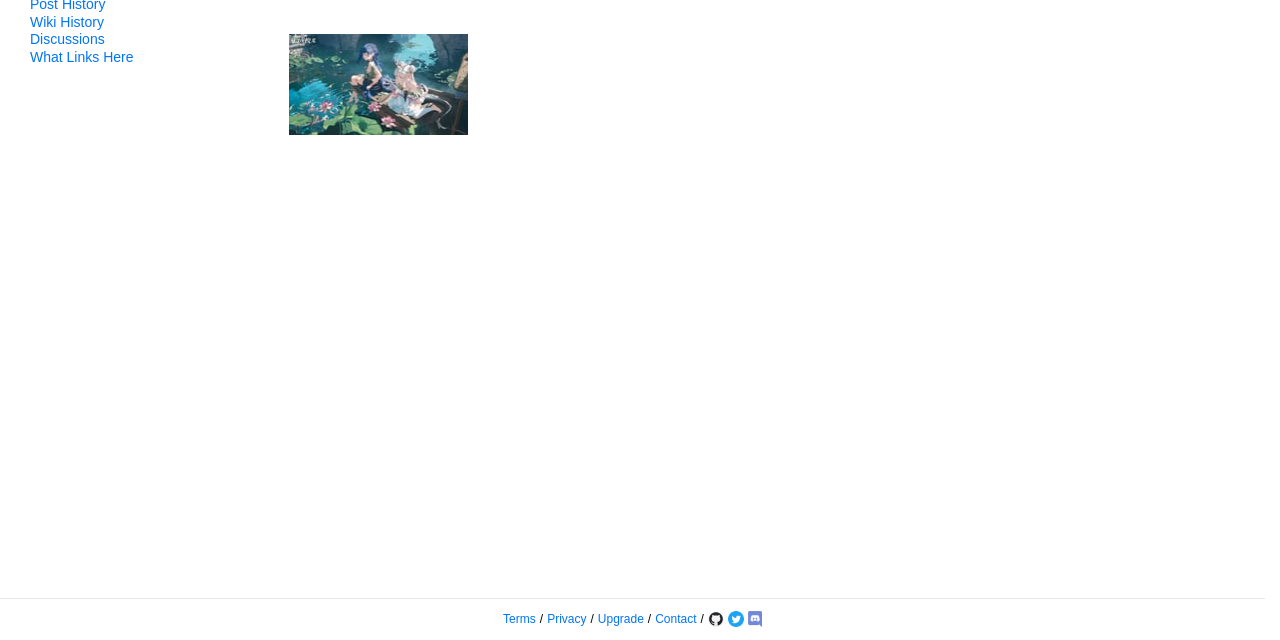Provide the bounding box coordinates in the format (top-left x, top-left y, bottom-right x, bottom-right y). All values are floating point numbers between 0 and 1. Determine the bounding box coordinate of the UI element described as: Discussions

[0.023, 0.048, 0.082, 0.073]